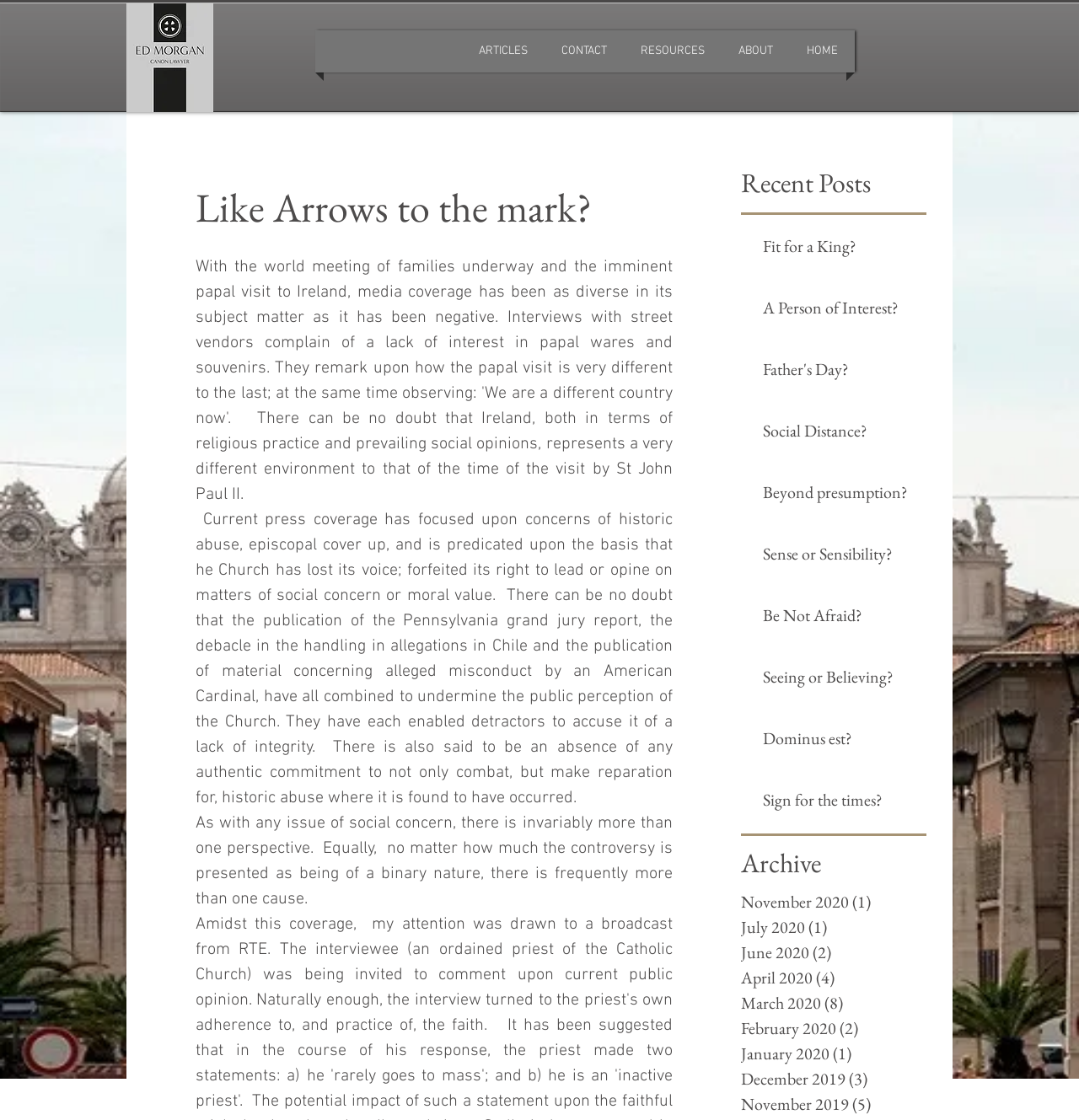Locate the bounding box coordinates of the clickable element to fulfill the following instruction: "Click on the 'HOME' link". Provide the coordinates as four float numbers between 0 and 1 in the format [left, top, right, bottom].

[0.736, 0.027, 0.788, 0.065]